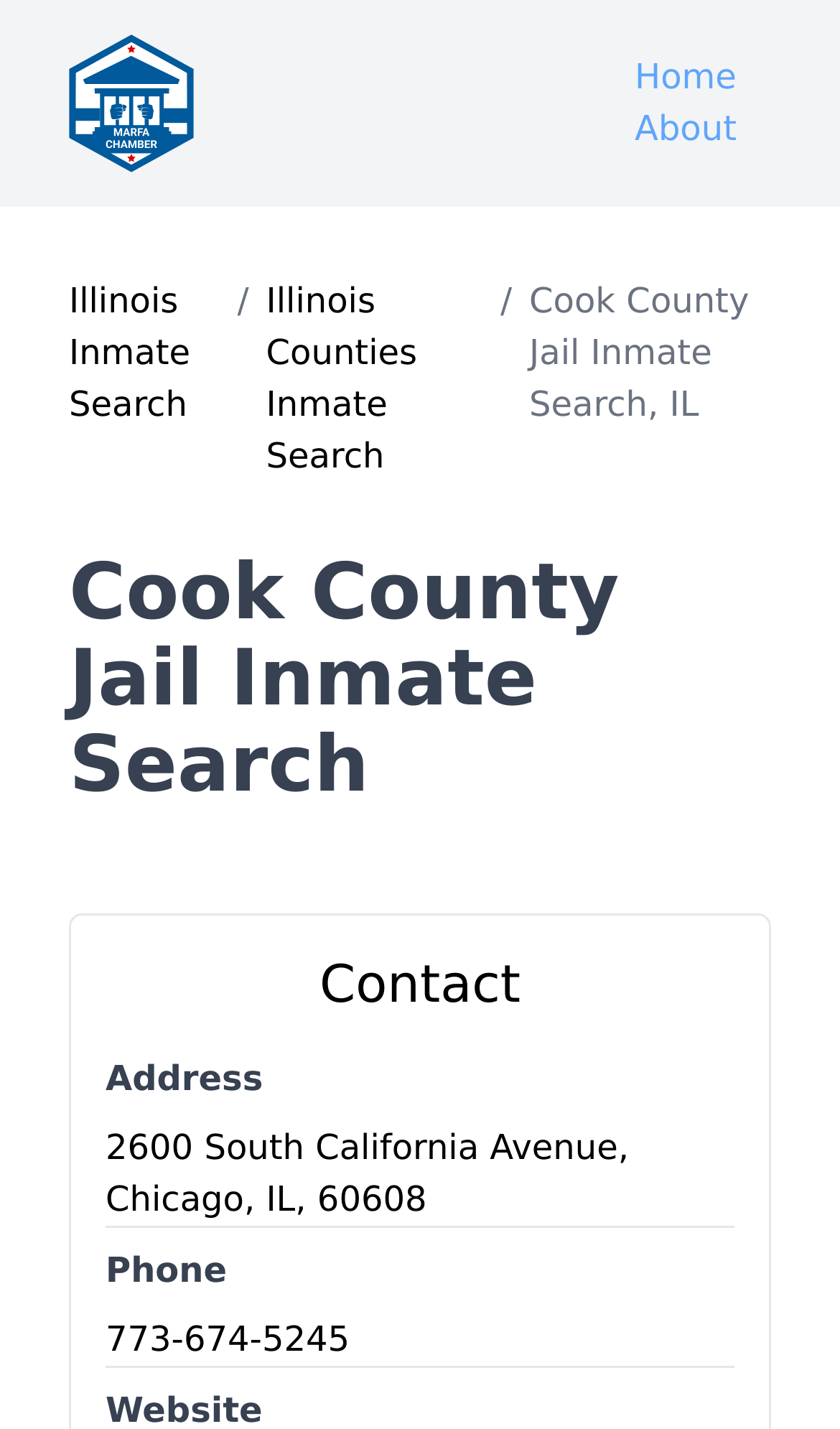Bounding box coordinates are specified in the format (top-left x, top-left y, bottom-right x, bottom-right y). All values are floating point numbers bounded between 0 and 1. Please provide the bounding box coordinate of the region this sentence describes: Illinois Inmate Search

[0.082, 0.193, 0.262, 0.338]